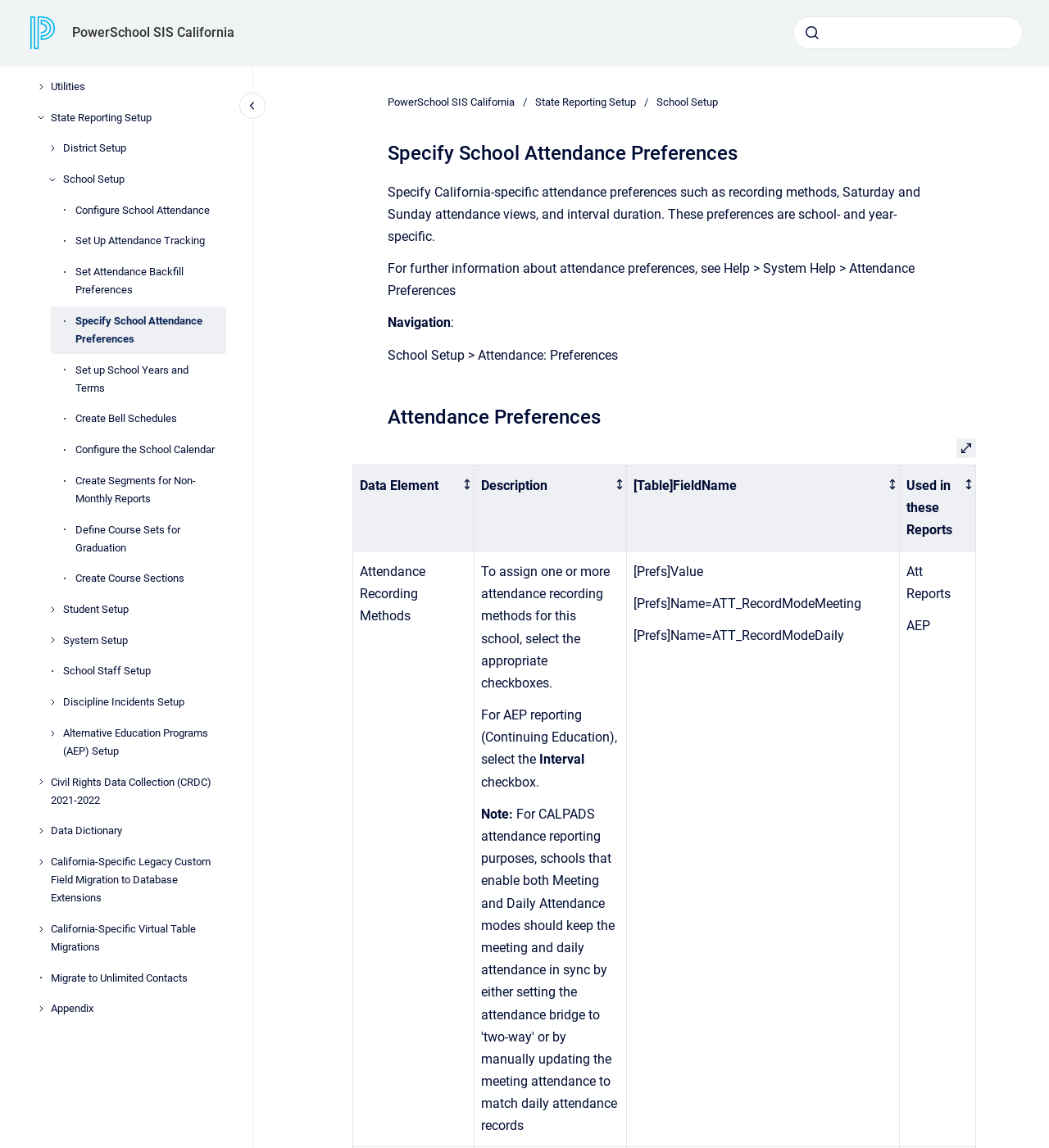Determine the bounding box coordinates of the section to be clicked to follow the instruction: "Configure school attendance". The coordinates should be given as four float numbers between 0 and 1, formatted as [left, top, right, bottom].

[0.071, 0.267, 0.216, 0.308]